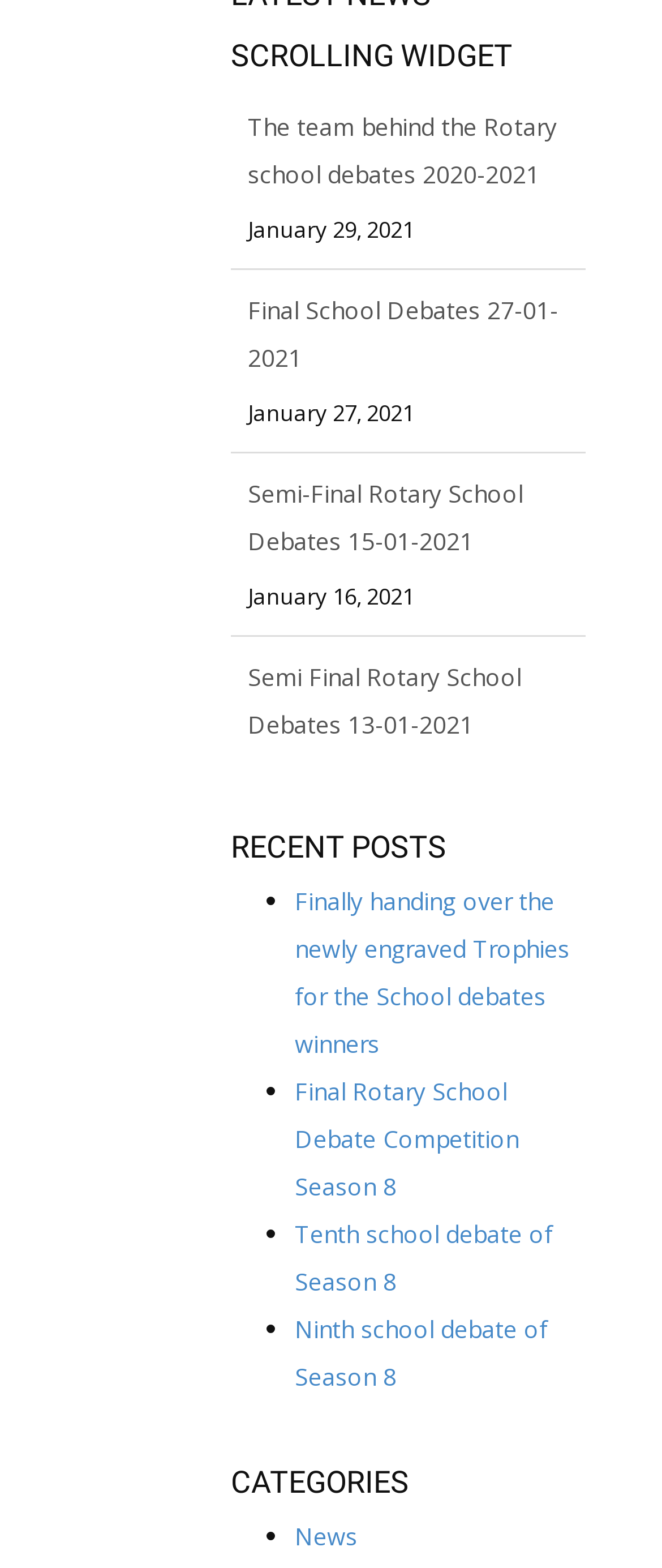Provide a one-word or brief phrase answer to the question:
How many list markers are there on the webpage?

4